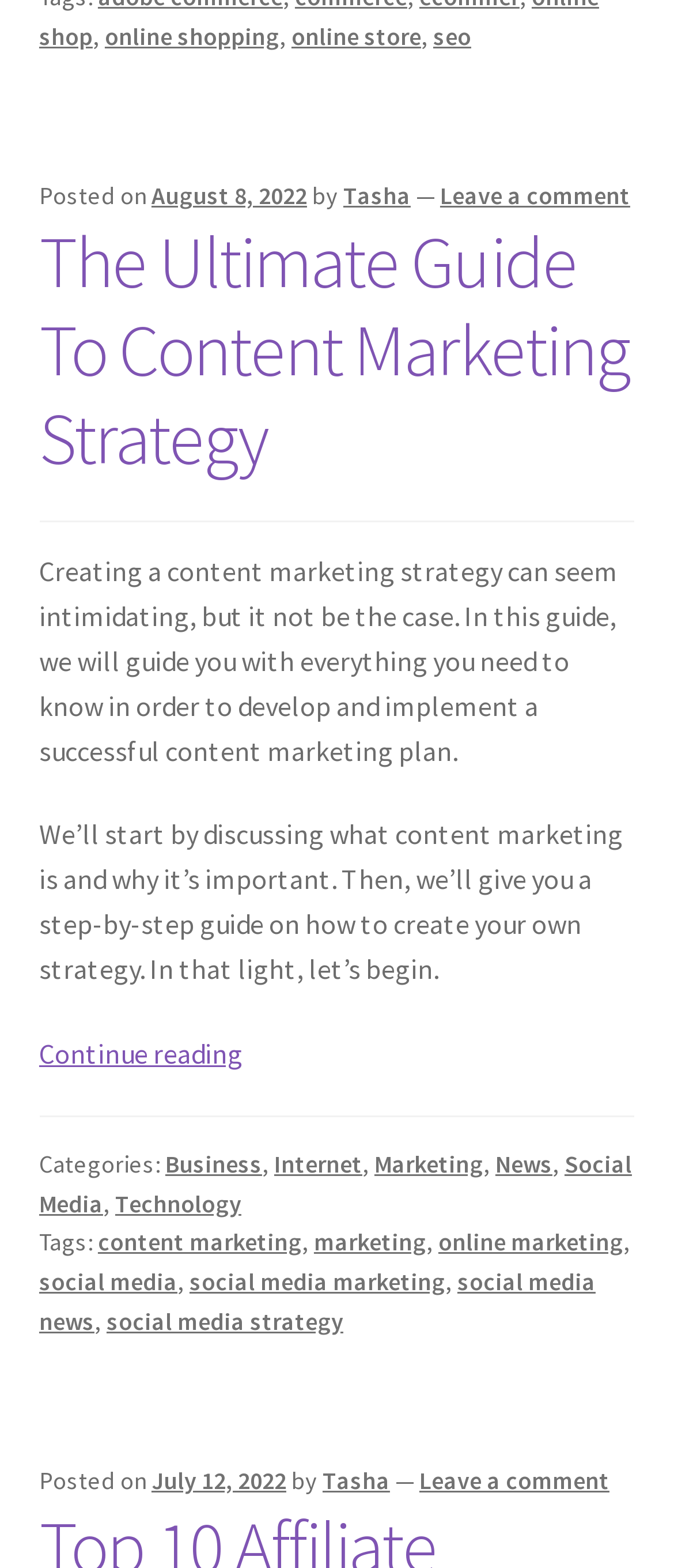What is the topic of the article?
Refer to the image and provide a thorough answer to the question.

The topic of the article can be determined by reading the heading 'The Ultimate Guide To Content Marketing Strategy' which is a prominent element on the webpage.